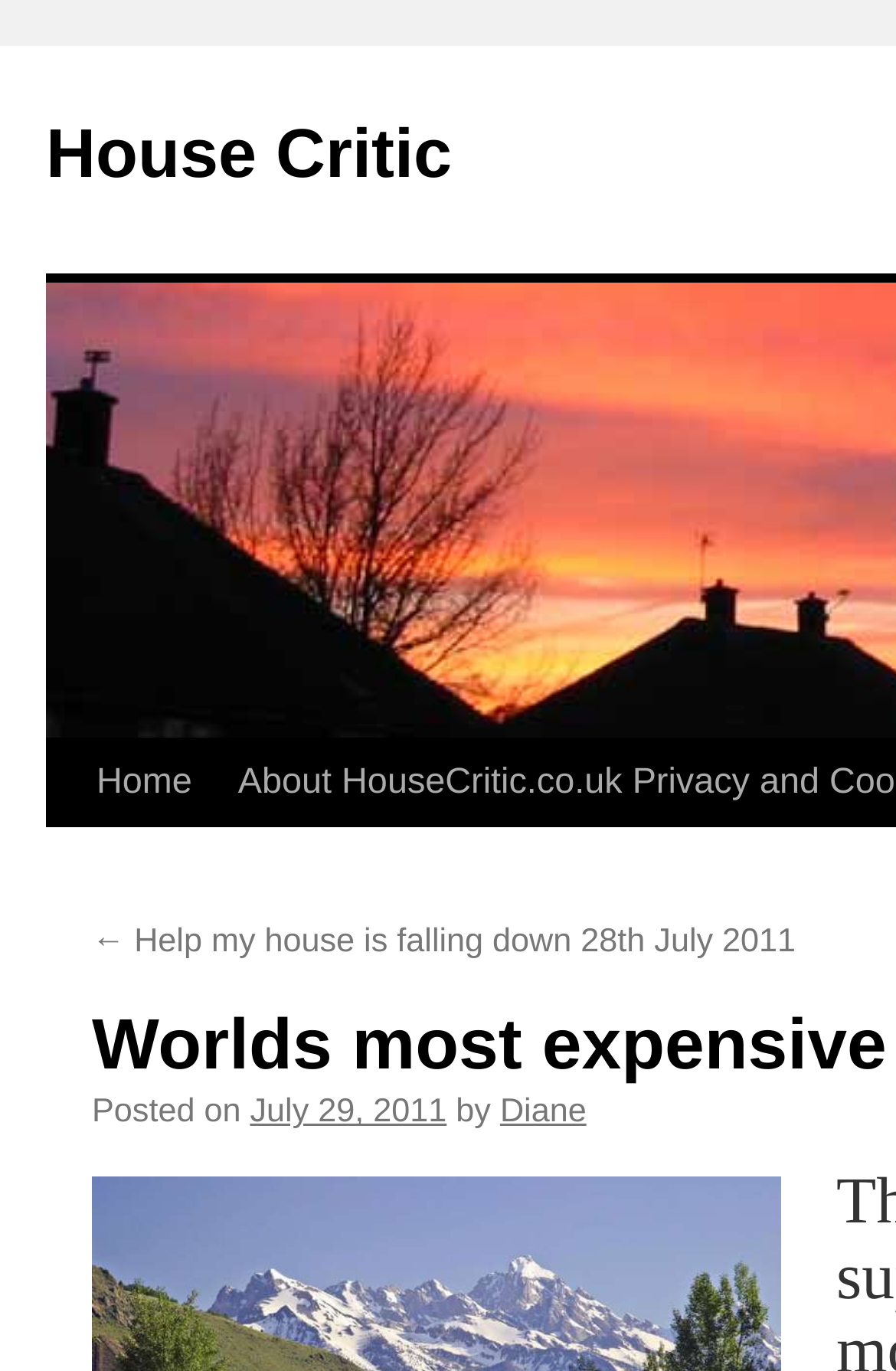Respond concisely with one word or phrase to the following query:
How many links are there in the main navigation?

3